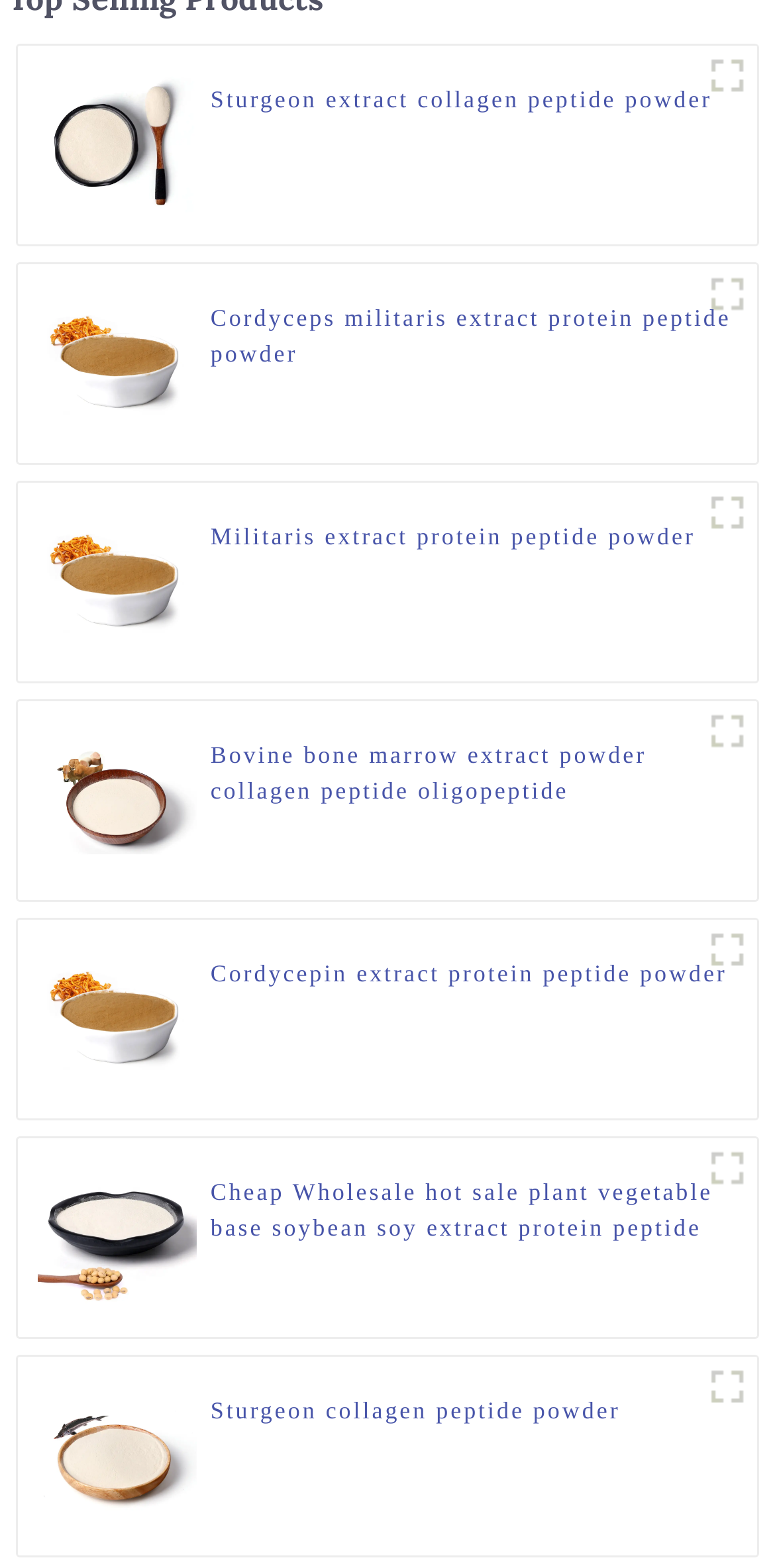Pinpoint the bounding box coordinates of the area that must be clicked to complete this instruction: "View Sturgeon extract collagen peptide powder".

[0.272, 0.052, 0.919, 0.097]